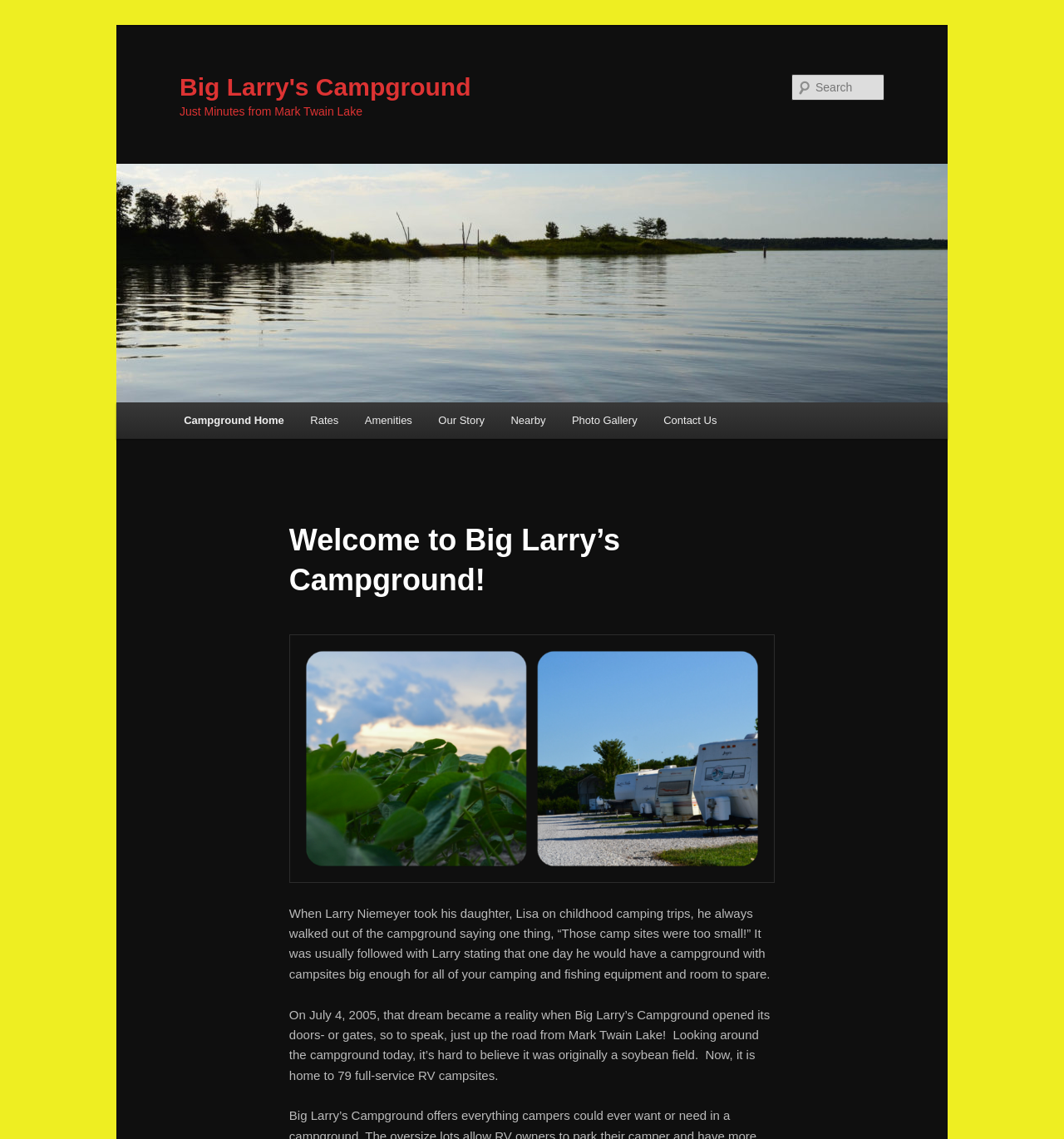Pinpoint the bounding box coordinates for the area that should be clicked to perform the following instruction: "Contact Us".

[0.611, 0.353, 0.686, 0.385]